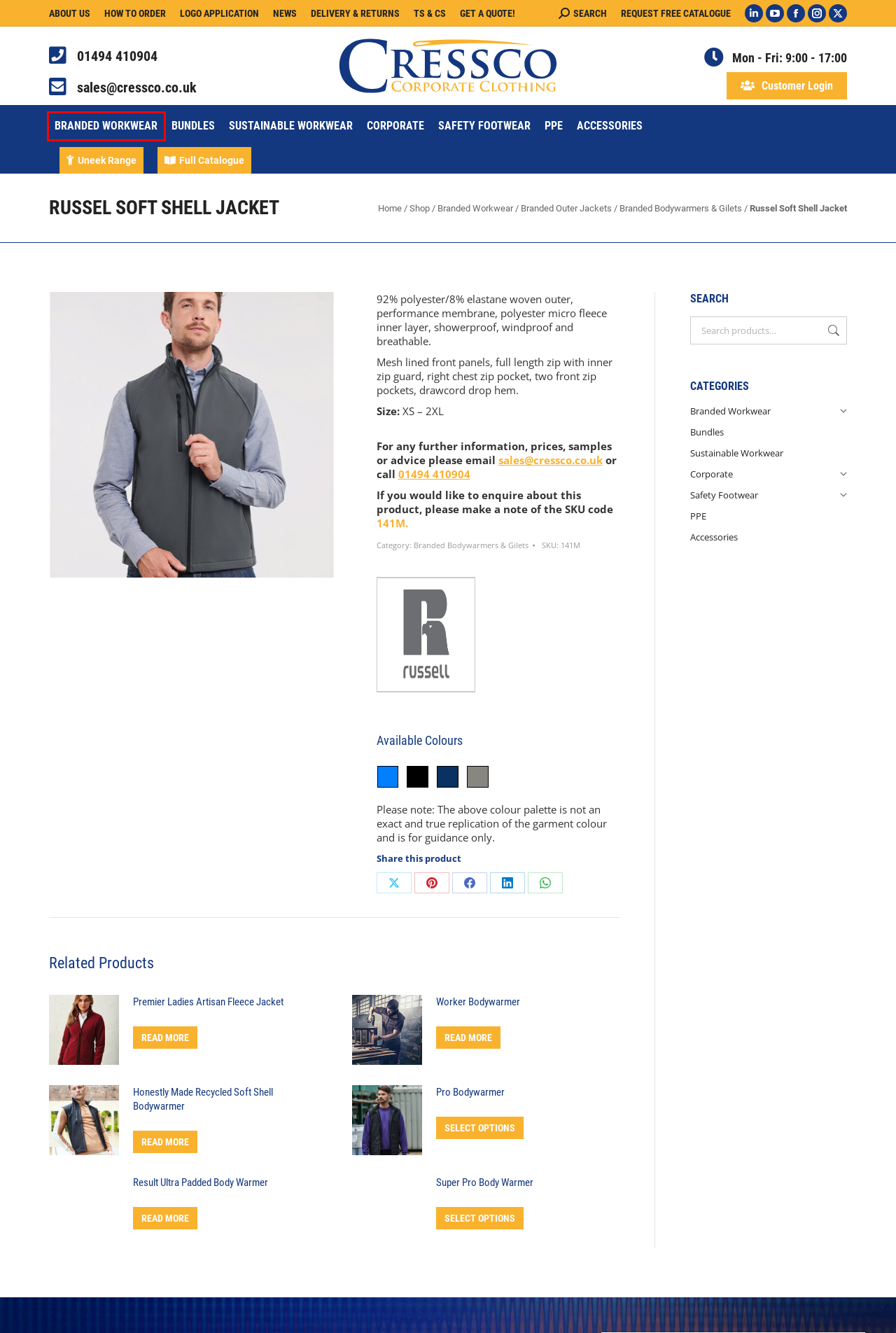You are given a screenshot of a webpage with a red rectangle bounding box around an element. Choose the best webpage description that matches the page after clicking the element in the bounding box. Here are the candidates:
A. Terms & conditions - Cressco Corporate Clothing
B. Super Pro Body Warmer - Cressco Corporate Clothing
C. Branded Workwear - Workwear Embroidery & Heat Sealing
D. Workwear Bundles - Cressco Corporate Clothing
E. Cressco - Branded Workwear, Office Wear, Safety Clothing & PPE
F. How to order - Cressco Corporate Clothing
G. Branded Outer Jackets - Cressco Corporate Clothing
H. Premier Ladies Artisan Fleece Jacket - Cressco Corporate Clothing

C